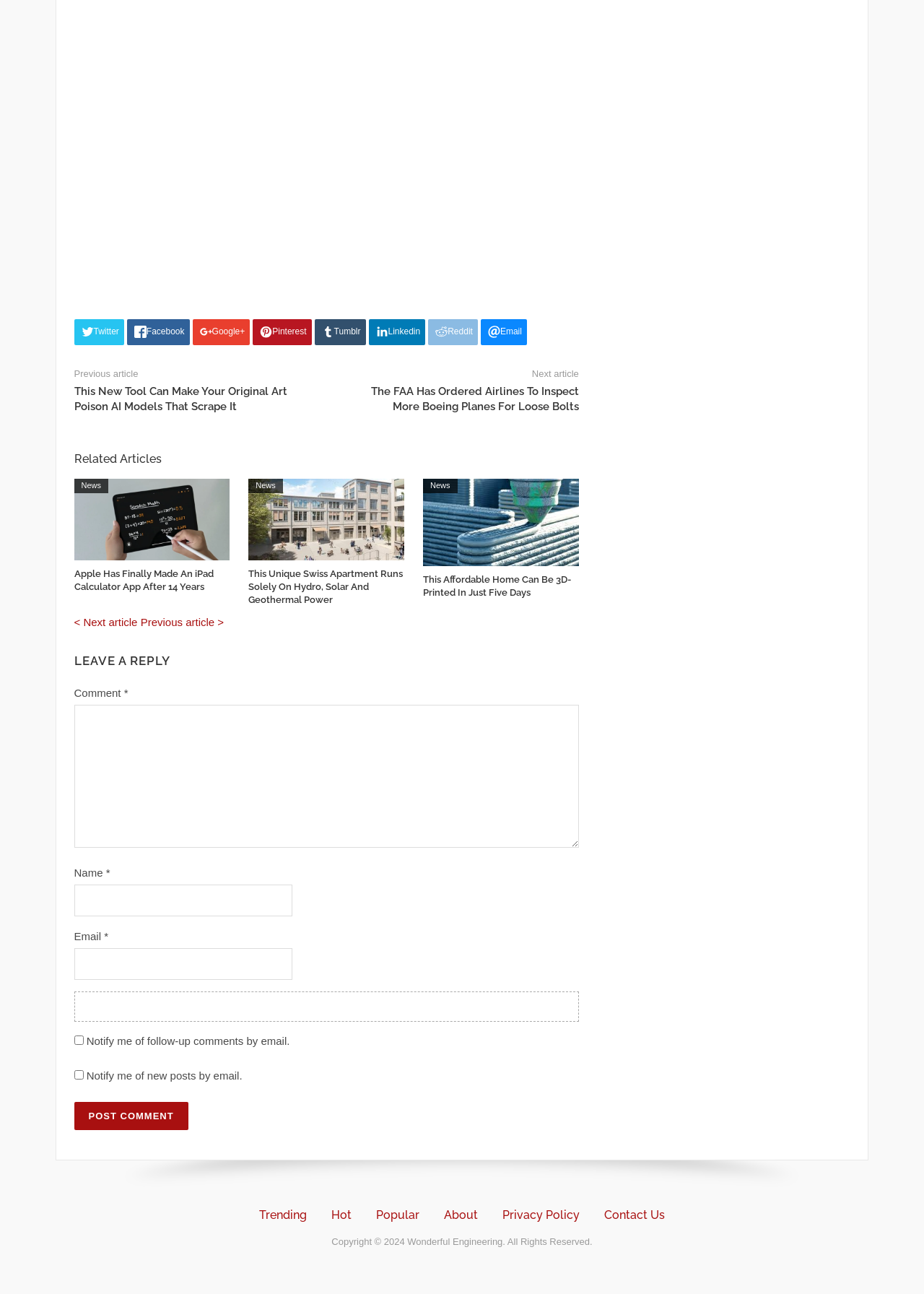Locate the bounding box coordinates of the UI element described by: "Email". The bounding box coordinates should consist of four float numbers between 0 and 1, i.e., [left, top, right, bottom].

[0.52, 0.247, 0.57, 0.267]